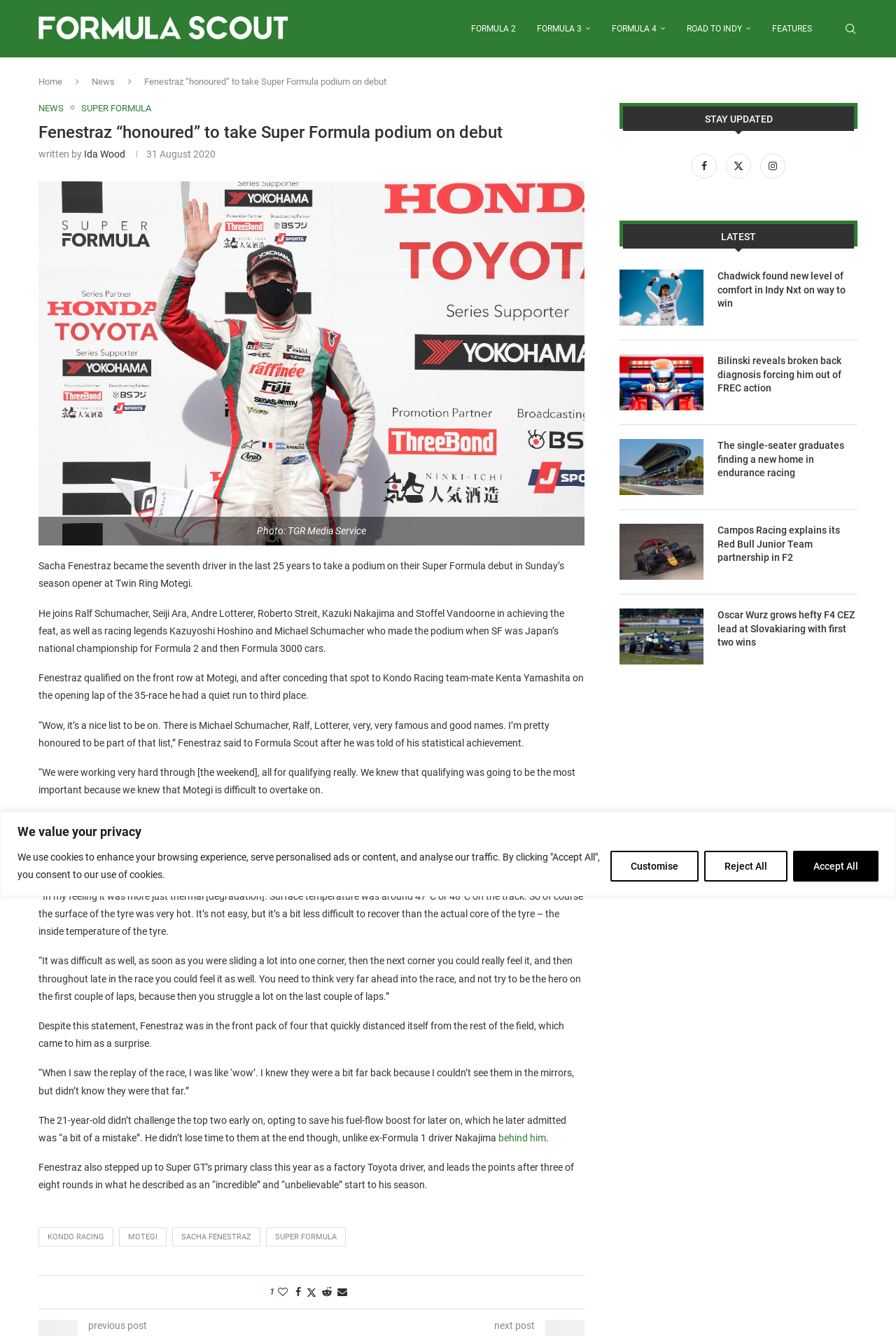Respond to the question below with a single word or phrase:
What is the name of the team that Fenestraz drives for in Super GT?

Toyota